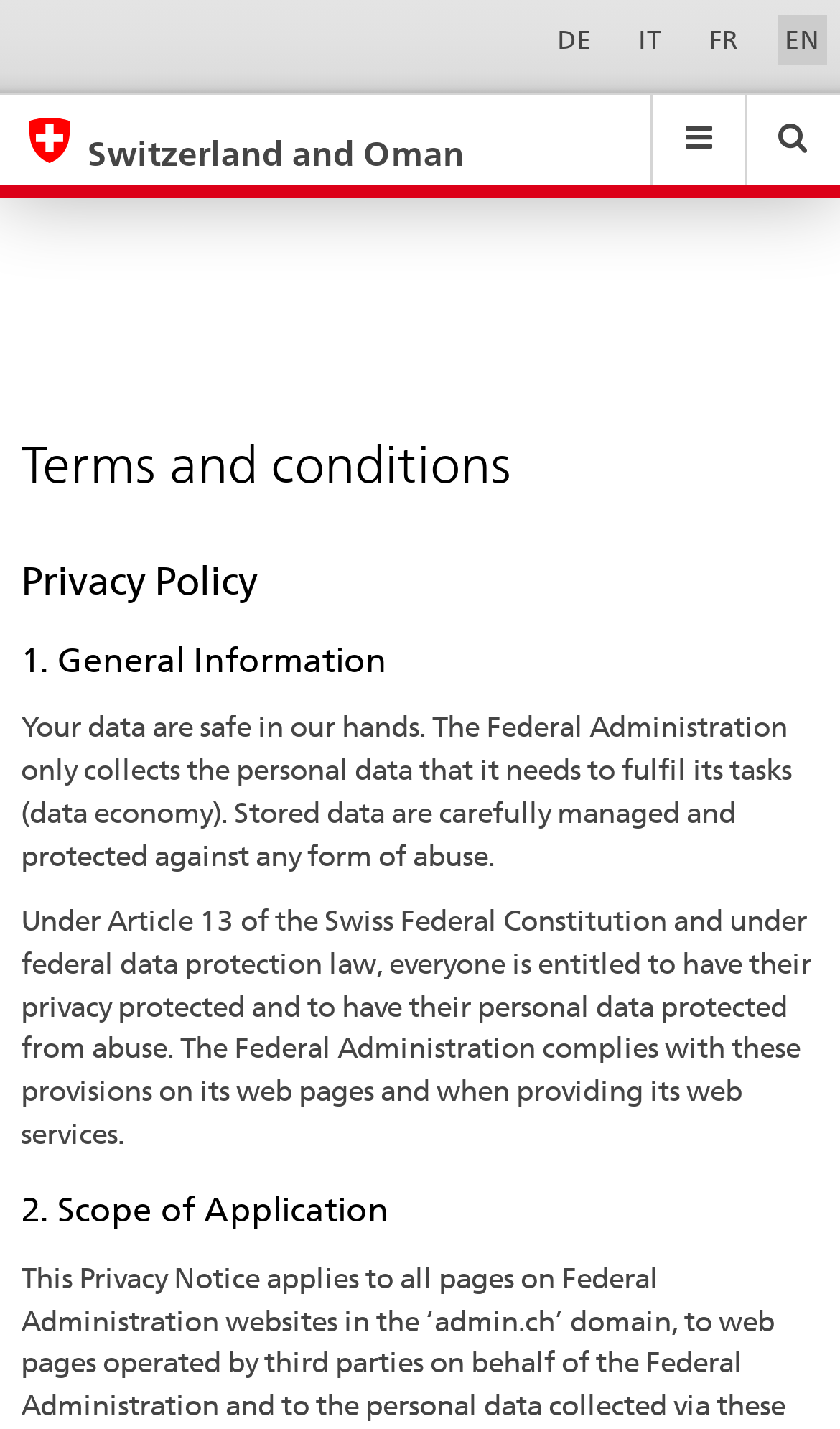What is the main topic of the webpage?
Use the information from the screenshot to give a comprehensive response to the question.

I determined the main topic of the webpage by looking at the heading 'Terms and conditions' at the top of the page, which suggests that the webpage is about the terms and conditions of the website or organization.